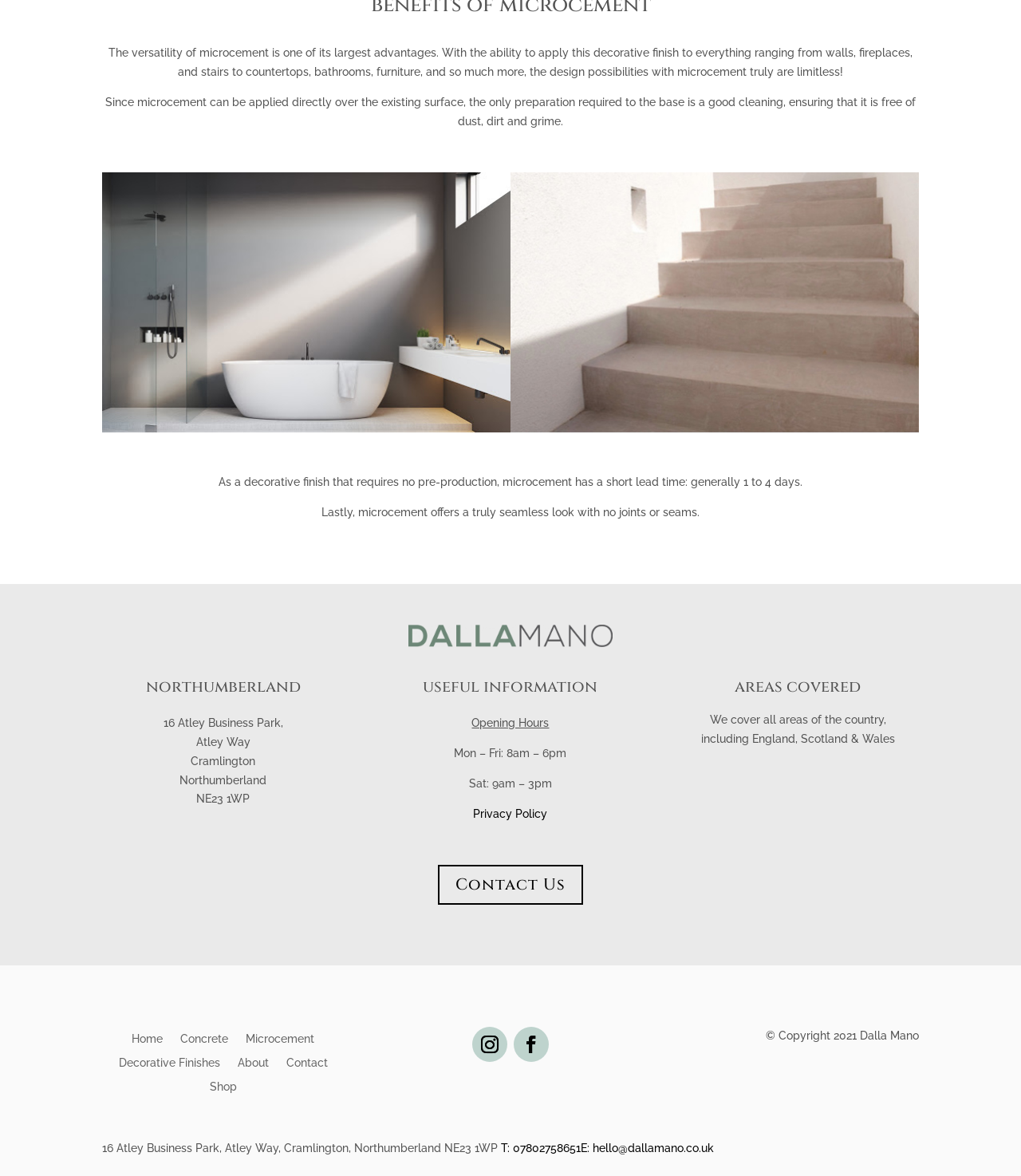Please locate the bounding box coordinates of the element that should be clicked to achieve the given instruction: "Click on the 'Privacy Policy' link".

[0.464, 0.686, 0.536, 0.697]